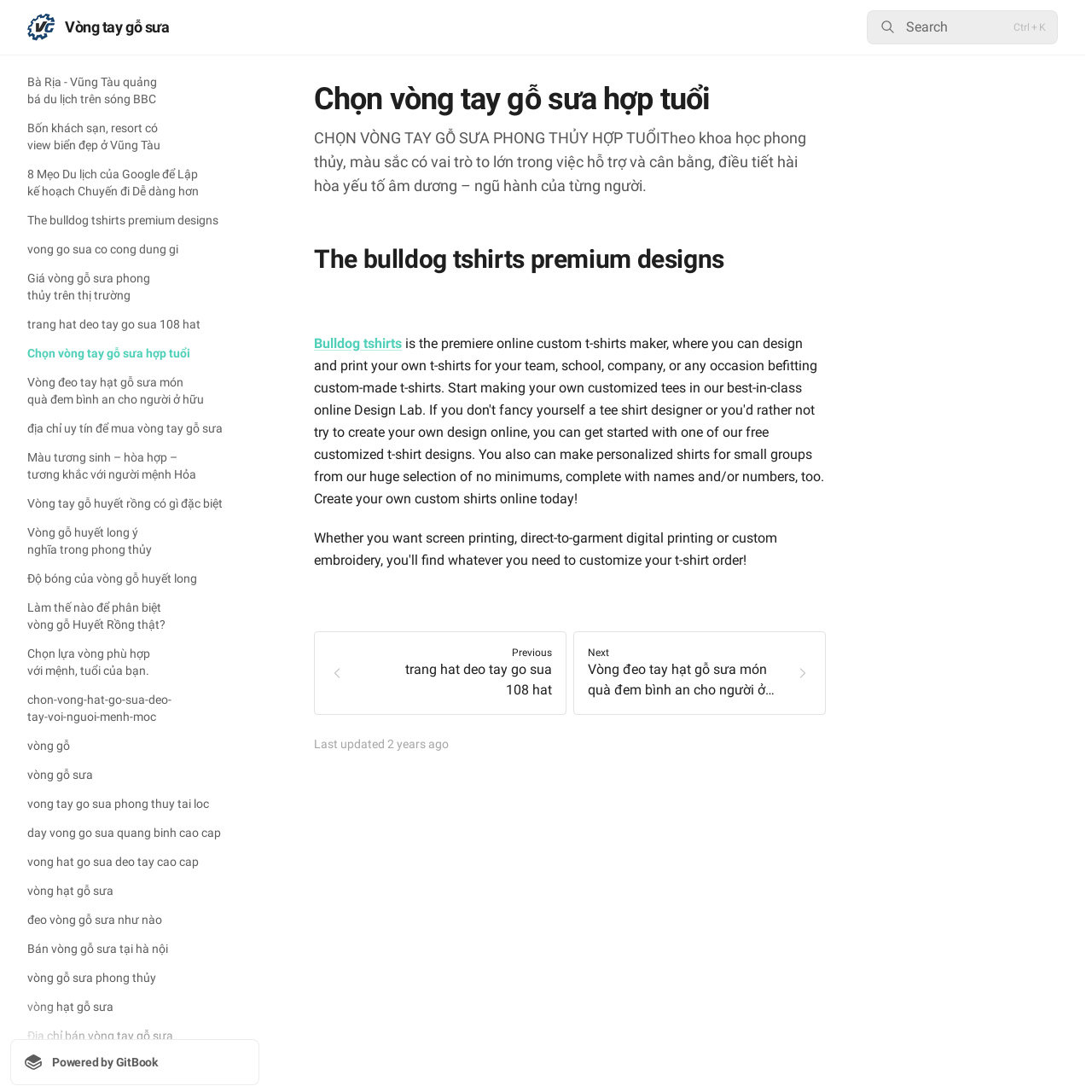Please locate the bounding box coordinates of the element that should be clicked to achieve the given instruction: "Search".

[0.794, 0.009, 0.969, 0.041]